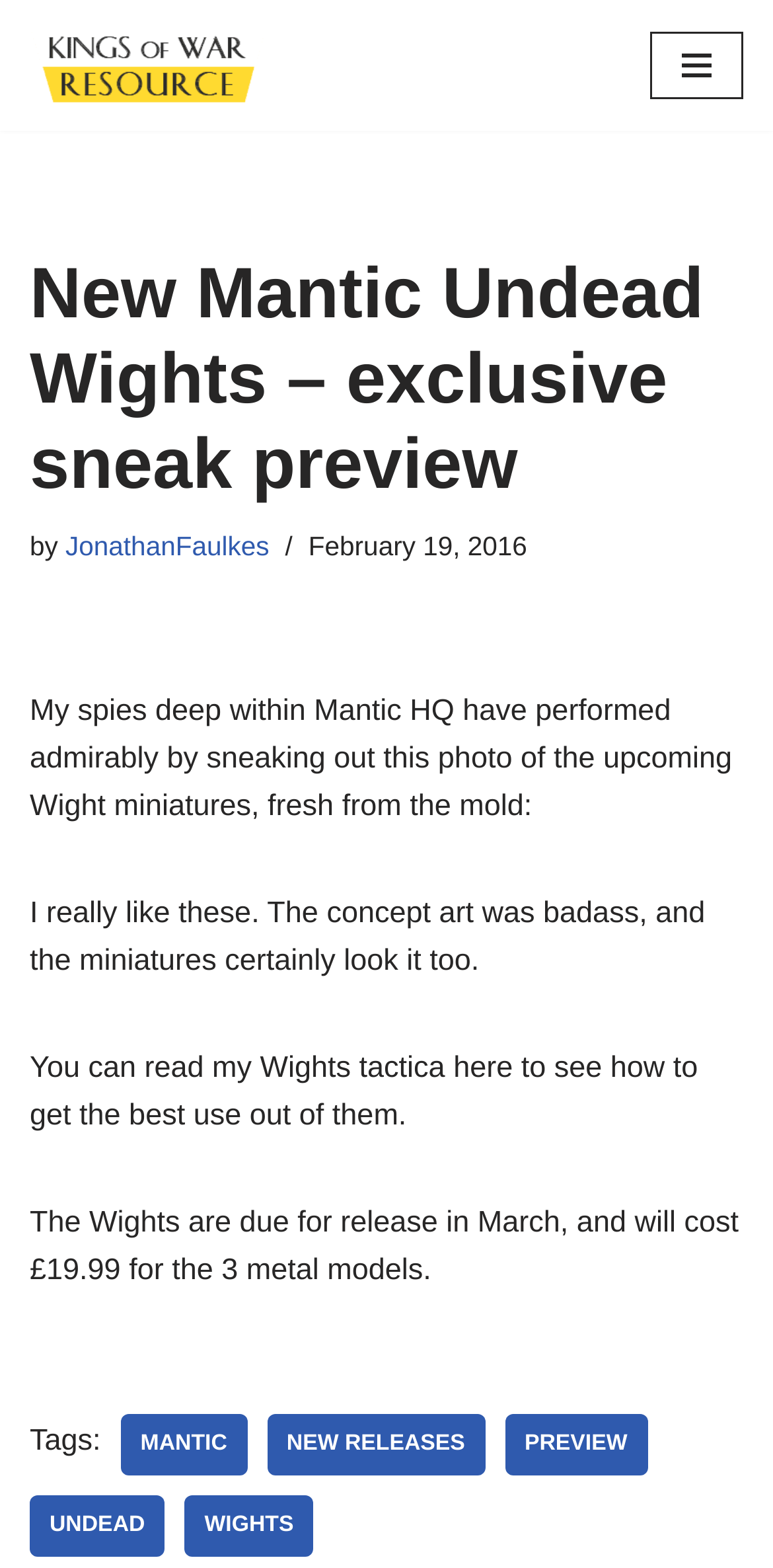Please extract the title of the webpage.

New Mantic Undead Wights – exclusive sneak preview